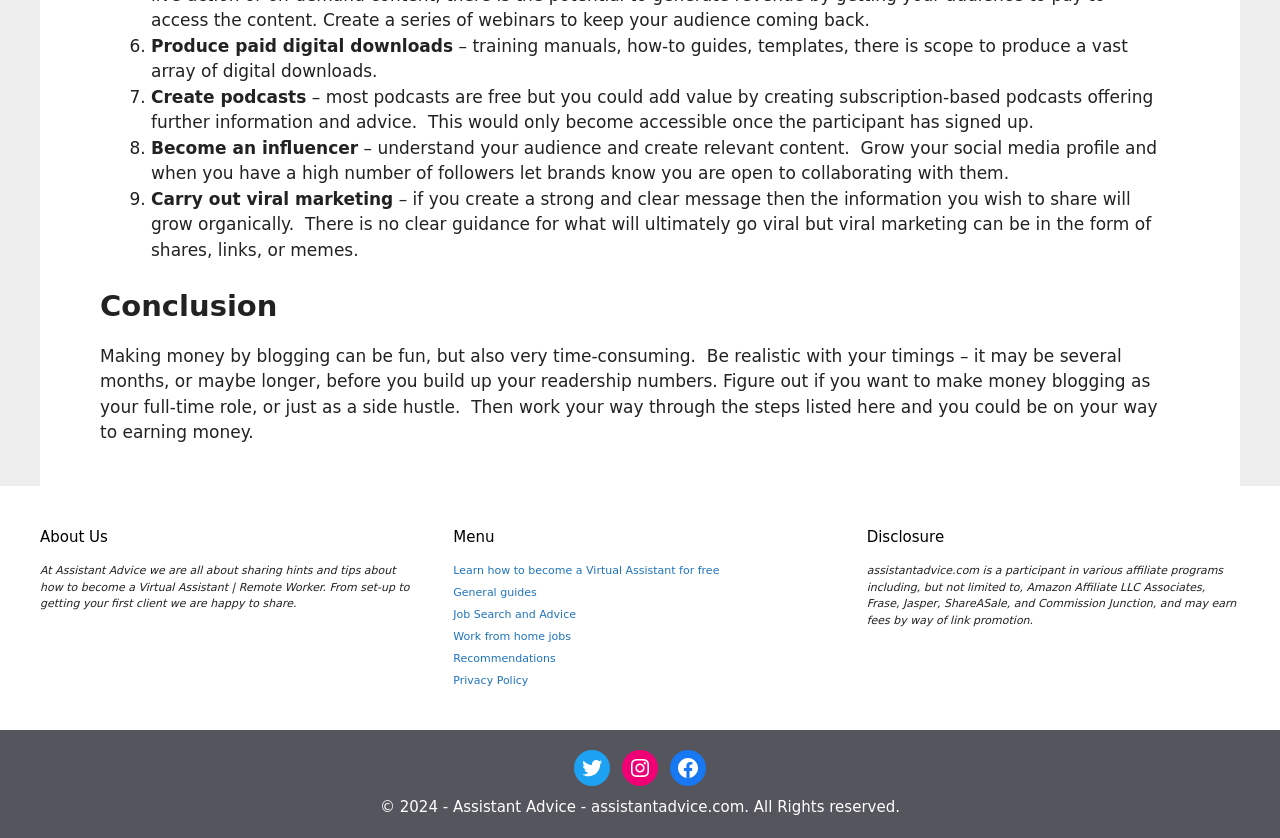Observe the image and answer the following question in detail: What is the main topic of this webpage?

Based on the content of the webpage, it appears to be discussing ways to make money through blogging and being a Virtual Assistant. The text mentions creating digital downloads, podcasts, and viral marketing, which are all related to online content creation and monetization.